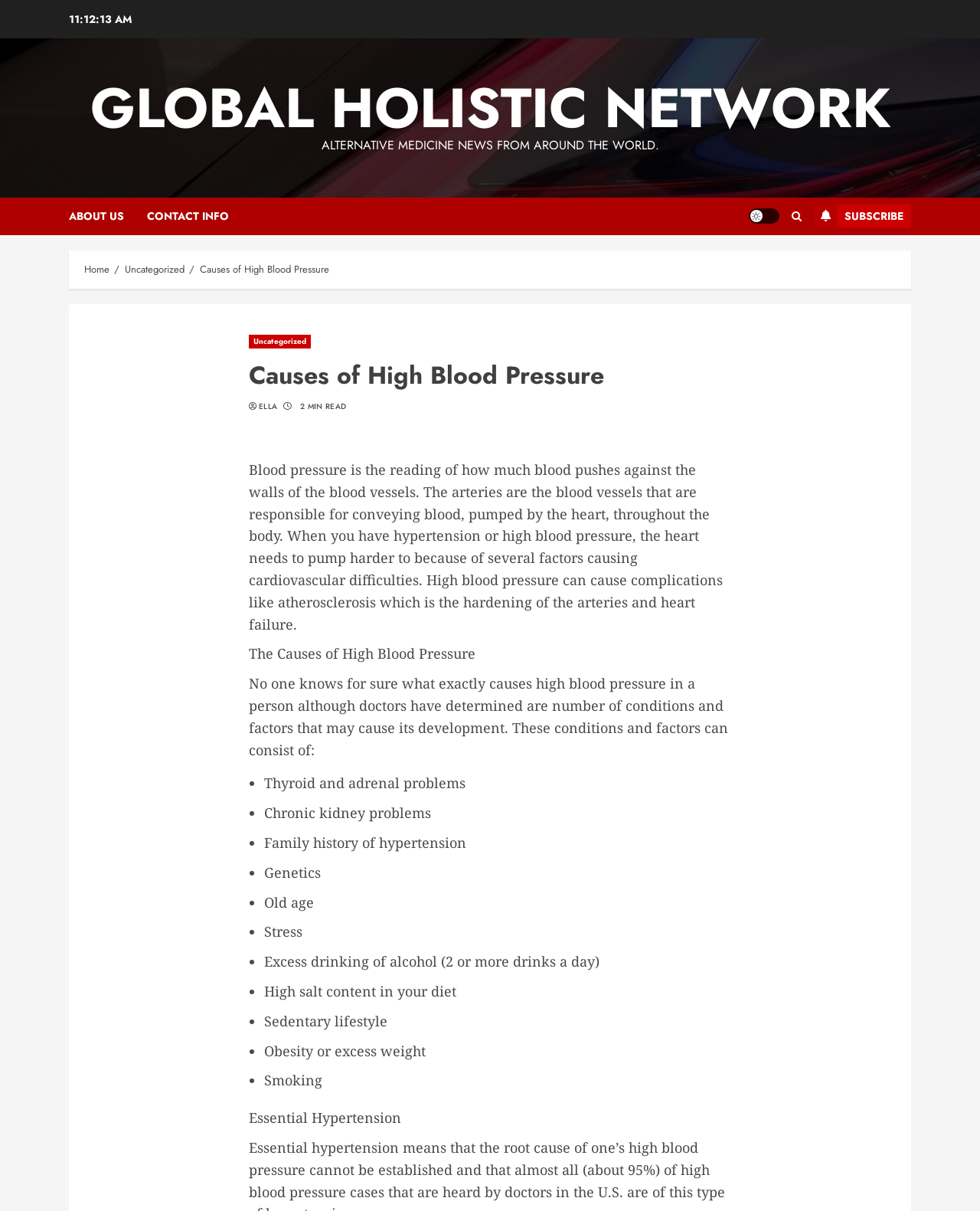Please answer the following question using a single word or phrase: 
What is the topic of the current article?

Causes of High Blood Pressure